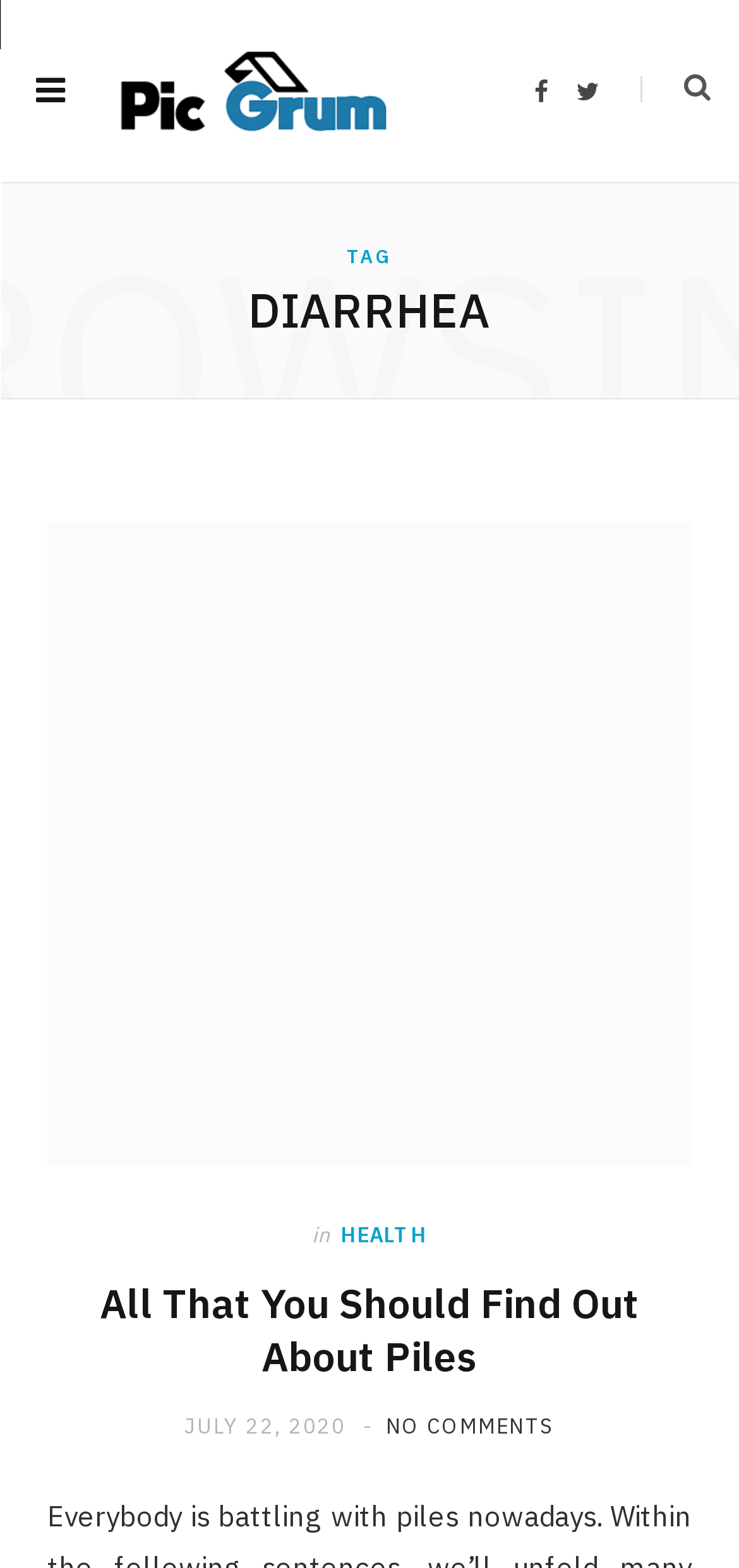Using the information from the screenshot, answer the following question thoroughly:
What is the title of the first article?

The title of the first article is 'All That You Should Find Out About Piles', which is indicated by the heading element with the same text, and is part of the main content section of the webpage.